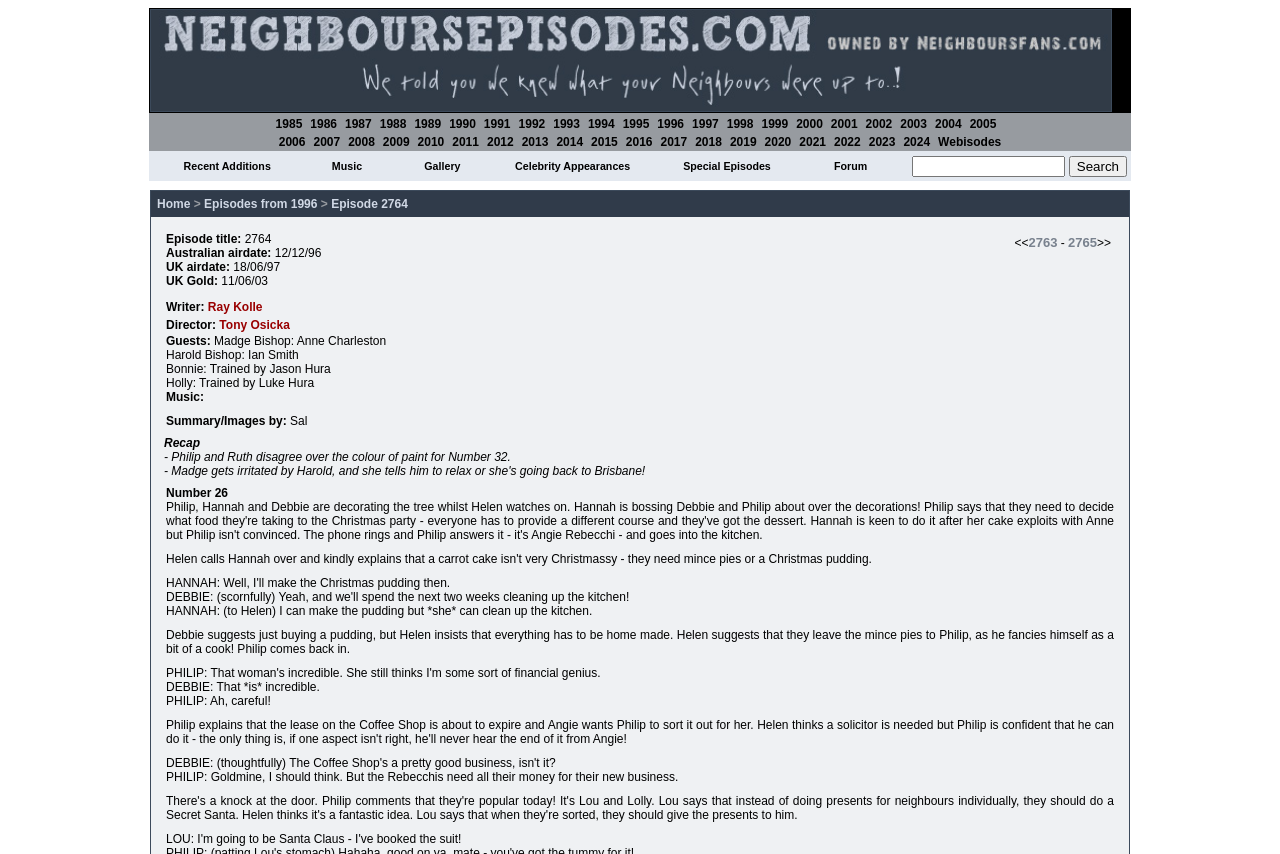Identify the bounding box coordinates of the section that should be clicked to achieve the task described: "Visit gallery".

[0.332, 0.188, 0.36, 0.202]